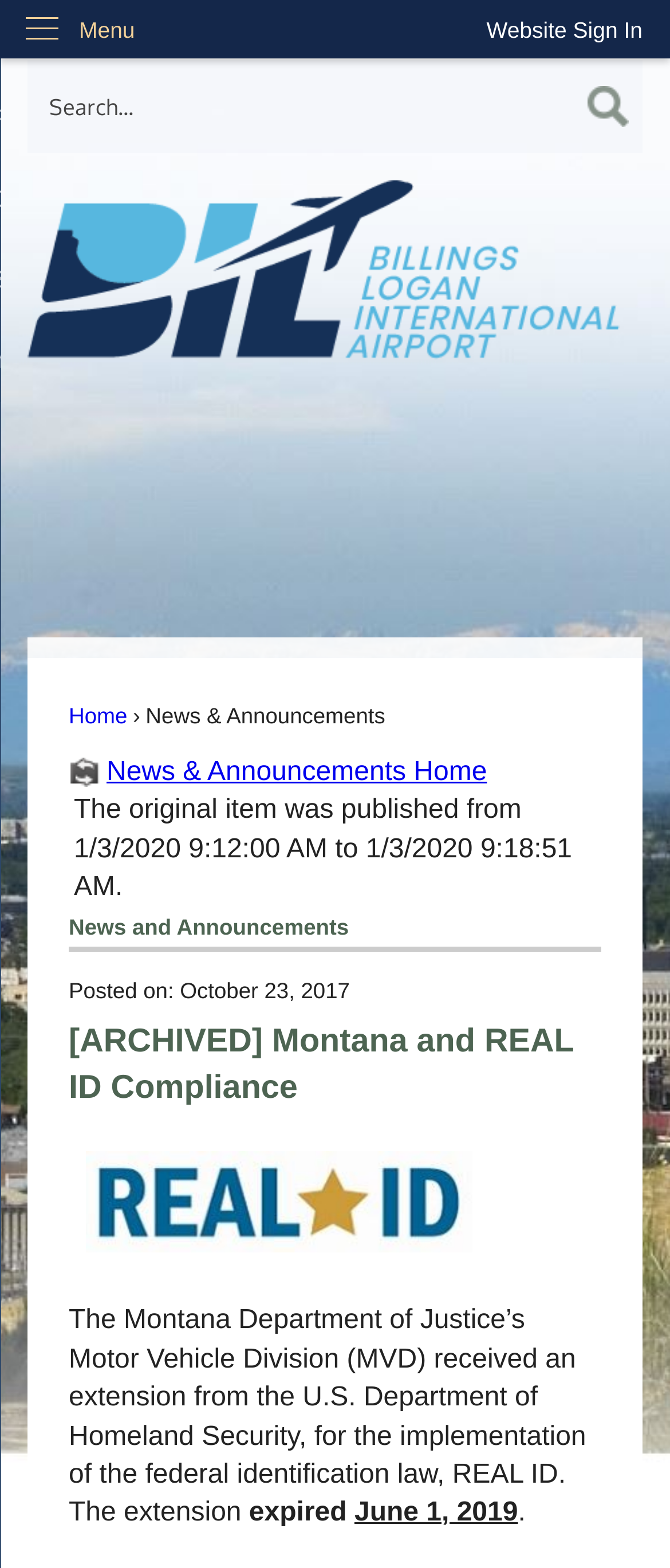Can you identify the bounding box coordinates of the clickable region needed to carry out this instruction: 'Click the Website Sign In button'? The coordinates should be four float numbers within the range of 0 to 1, stated as [left, top, right, bottom].

[0.685, 0.0, 1.0, 0.038]